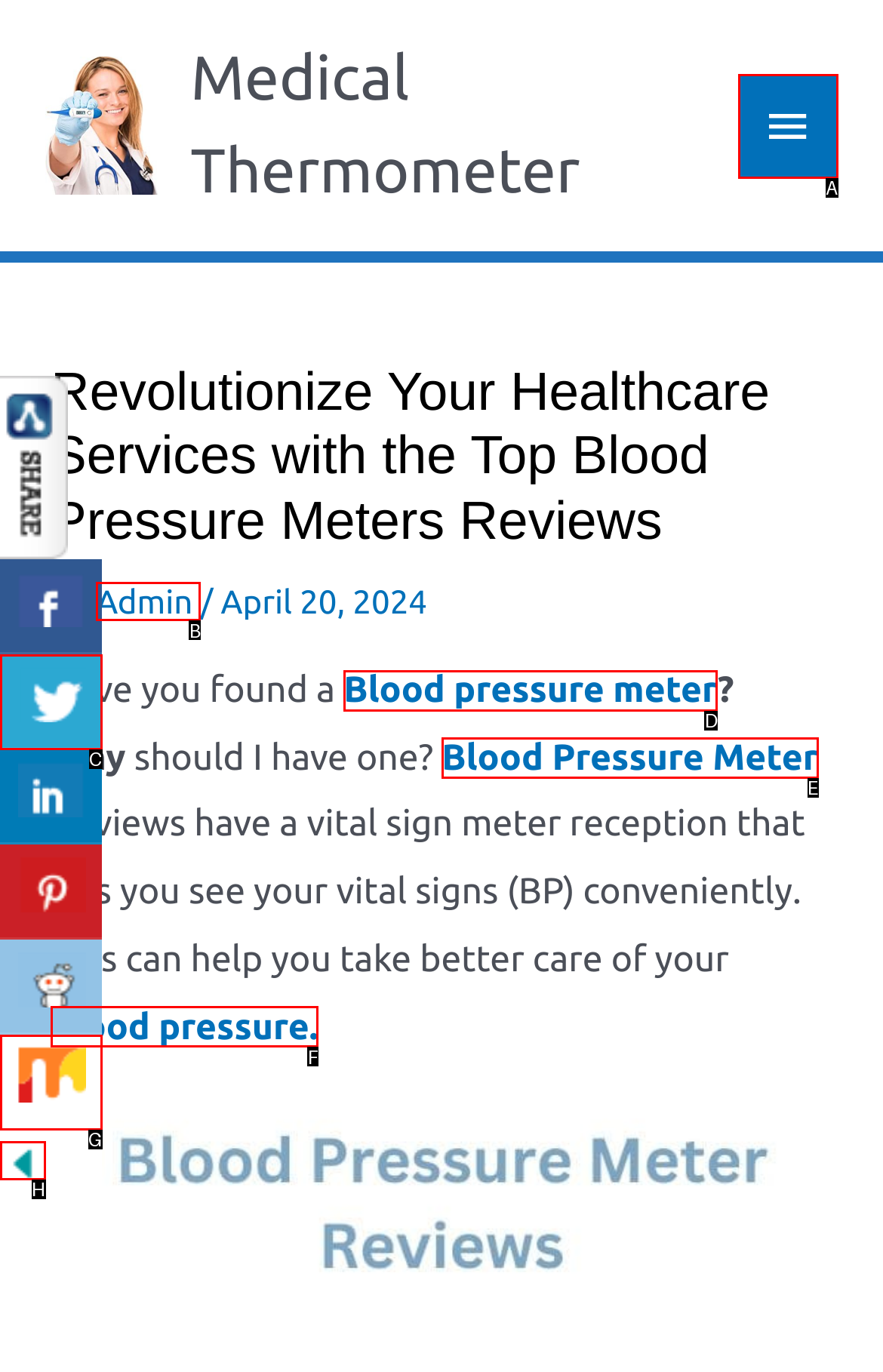Based on the element description: Admin, choose the HTML element that matches best. Provide the letter of your selected option.

B